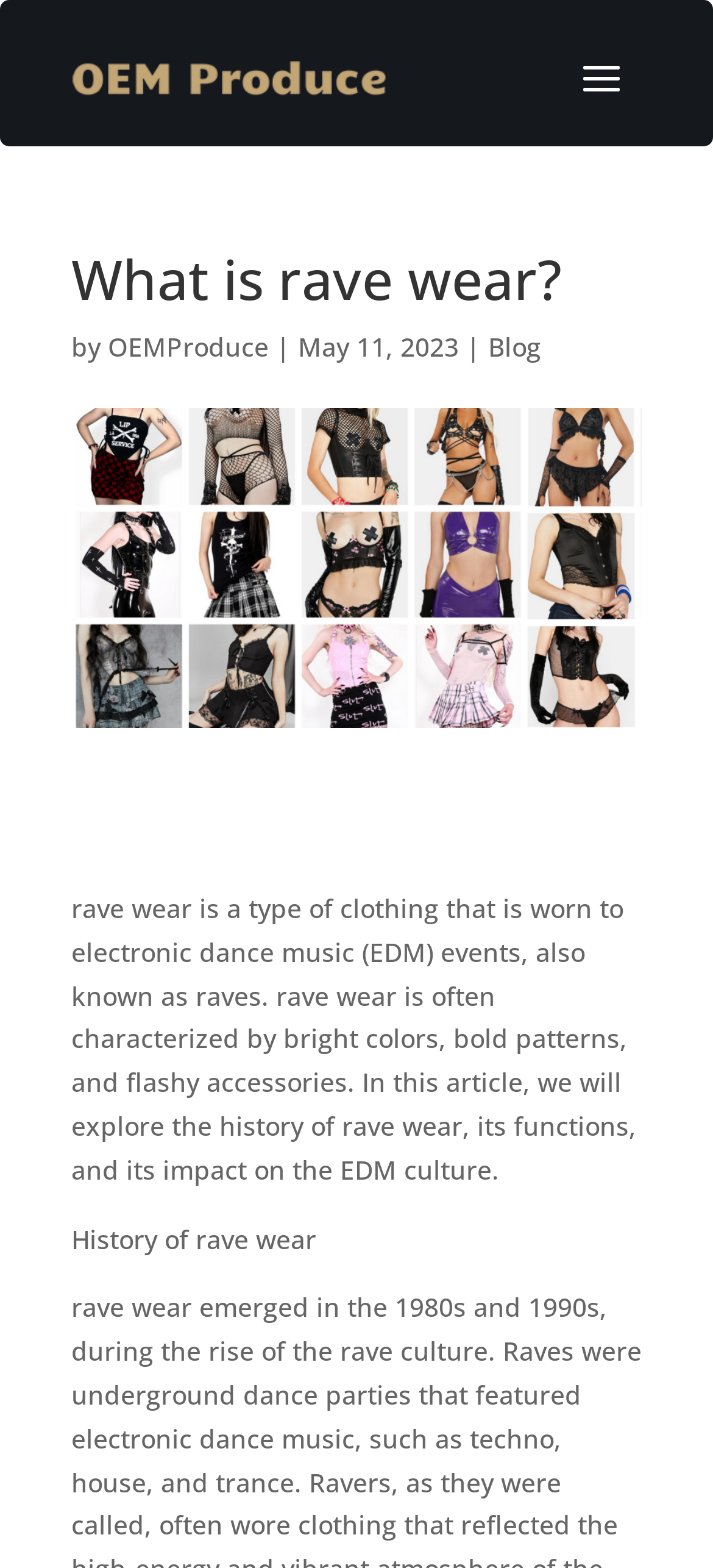Predict the bounding box of the UI element based on this description: "Blog".

[0.685, 0.21, 0.759, 0.232]